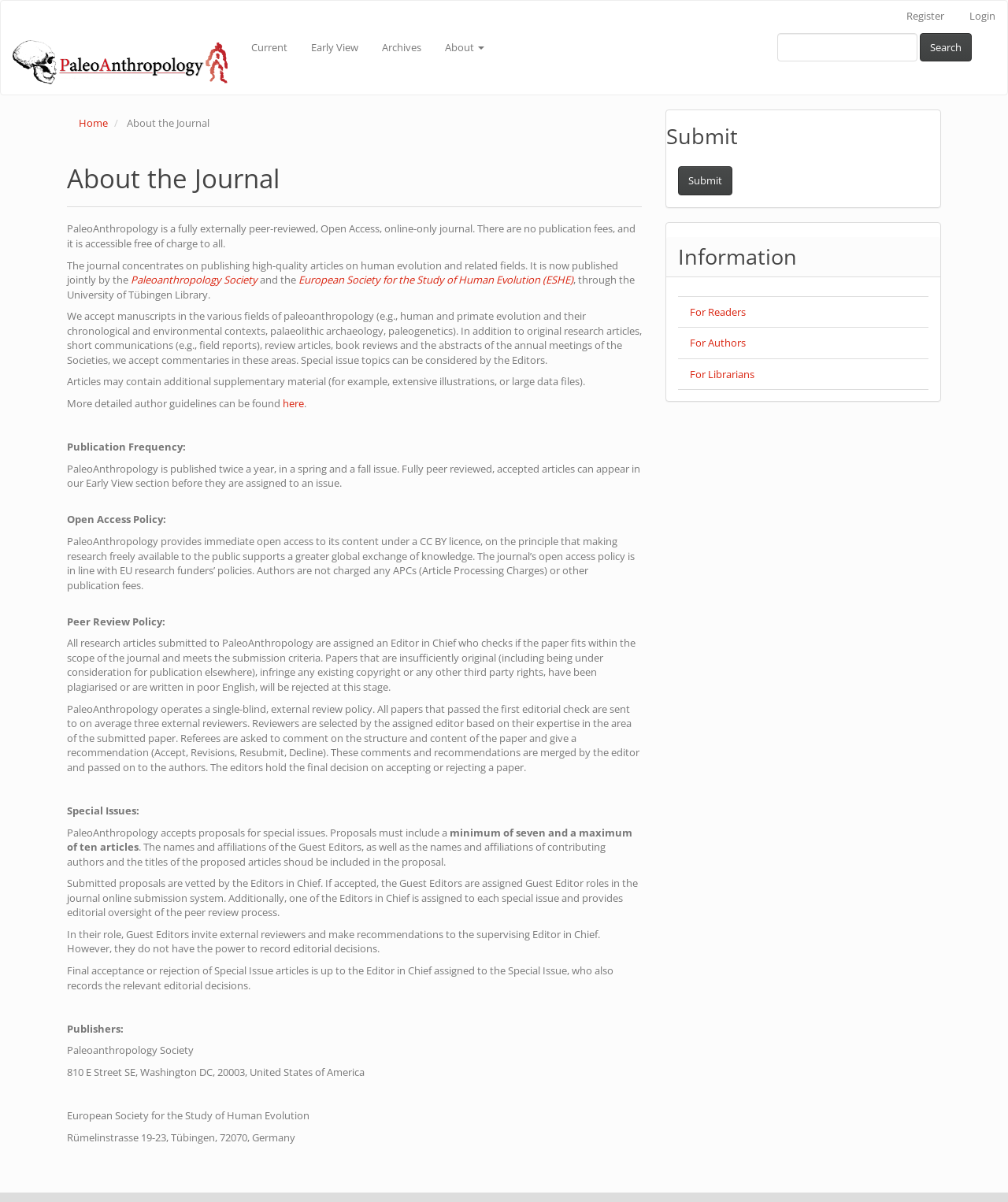Identify the bounding box for the UI element specified in this description: "Main Content". The coordinates must be four float numbers between 0 and 1, formatted as [left, top, right, bottom].

[0.03, 0.024, 0.069, 0.048]